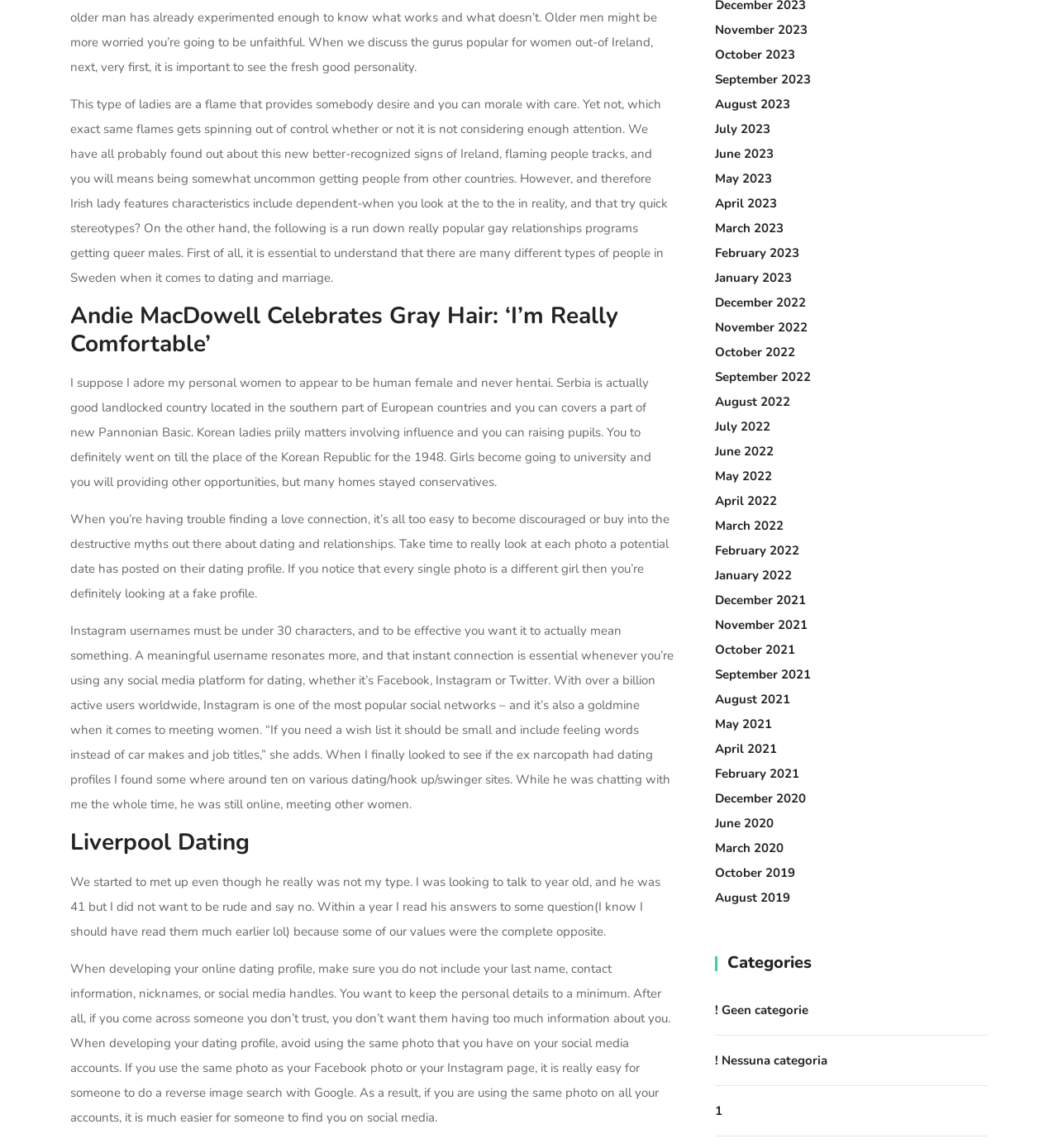Based on the element description July 2023, identify the bounding box of the UI element in the given webpage screenshot. The coordinates should be in the format (top-left x, top-left y, bottom-right x, bottom-right y) and must be between 0 and 1.

[0.676, 0.105, 0.728, 0.12]